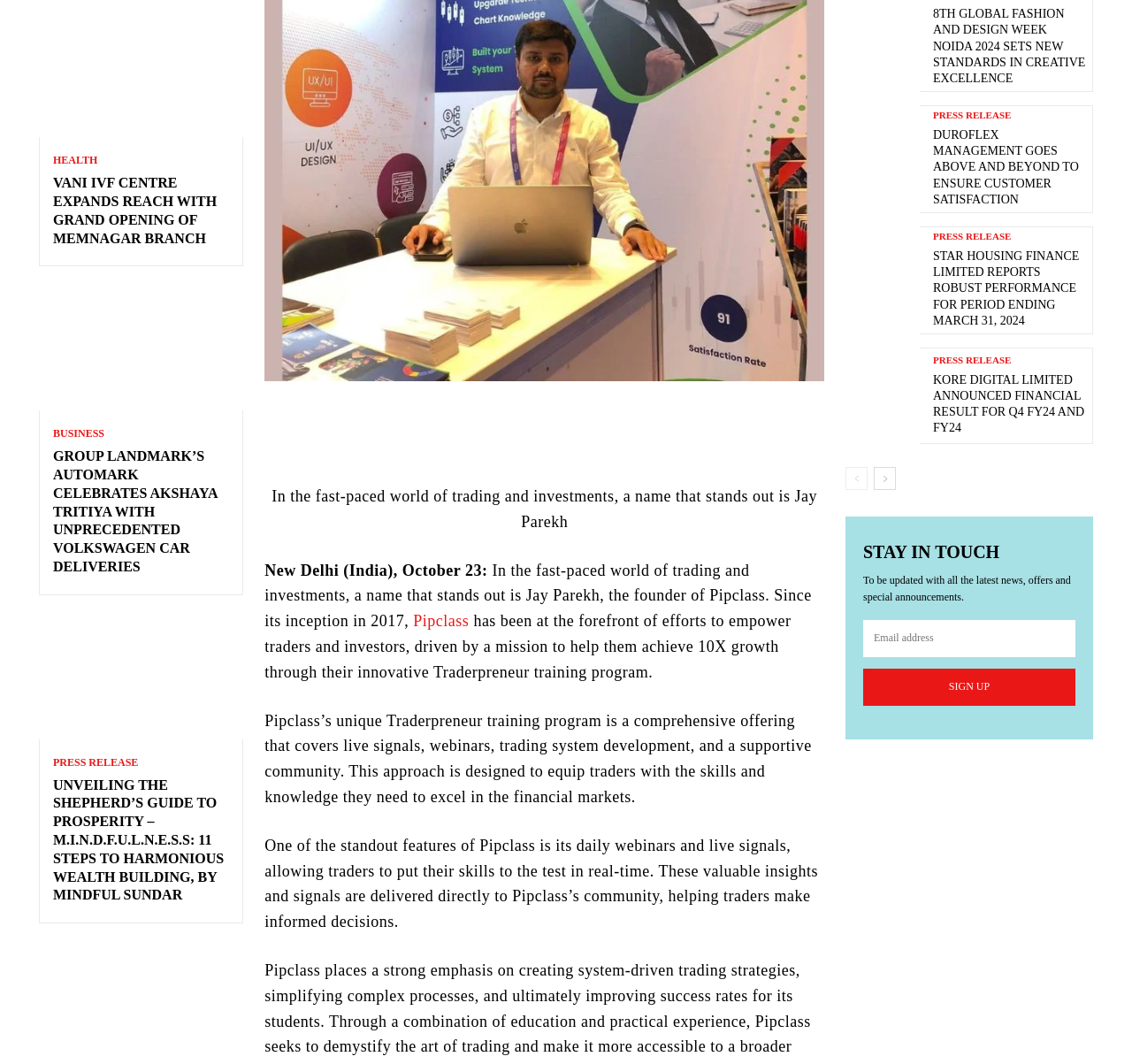Determine the bounding box coordinates for the UI element with the following description: "aria-label="email" name="EMAIL" placeholder="Email address"". The coordinates should be four float numbers between 0 and 1, represented as [left, top, right, bottom].

[0.762, 0.582, 0.95, 0.617]